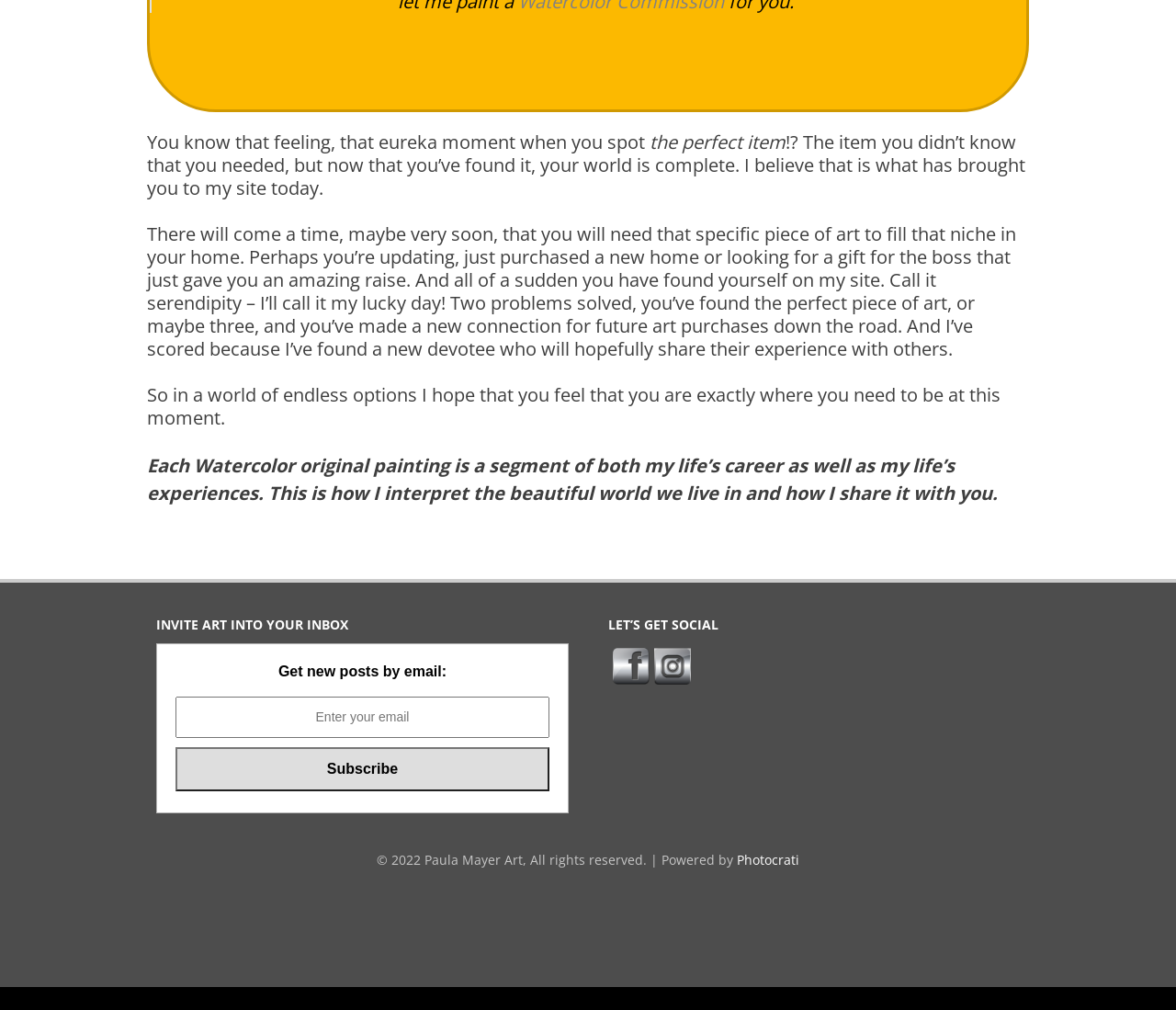Using details from the image, please answer the following question comprehensively:
What is the copyright year?

The webpage has a copyright notice that reads '© 2022 Paula Mayer Art, All rights reserved.' which indicates that the copyright year is 2022.